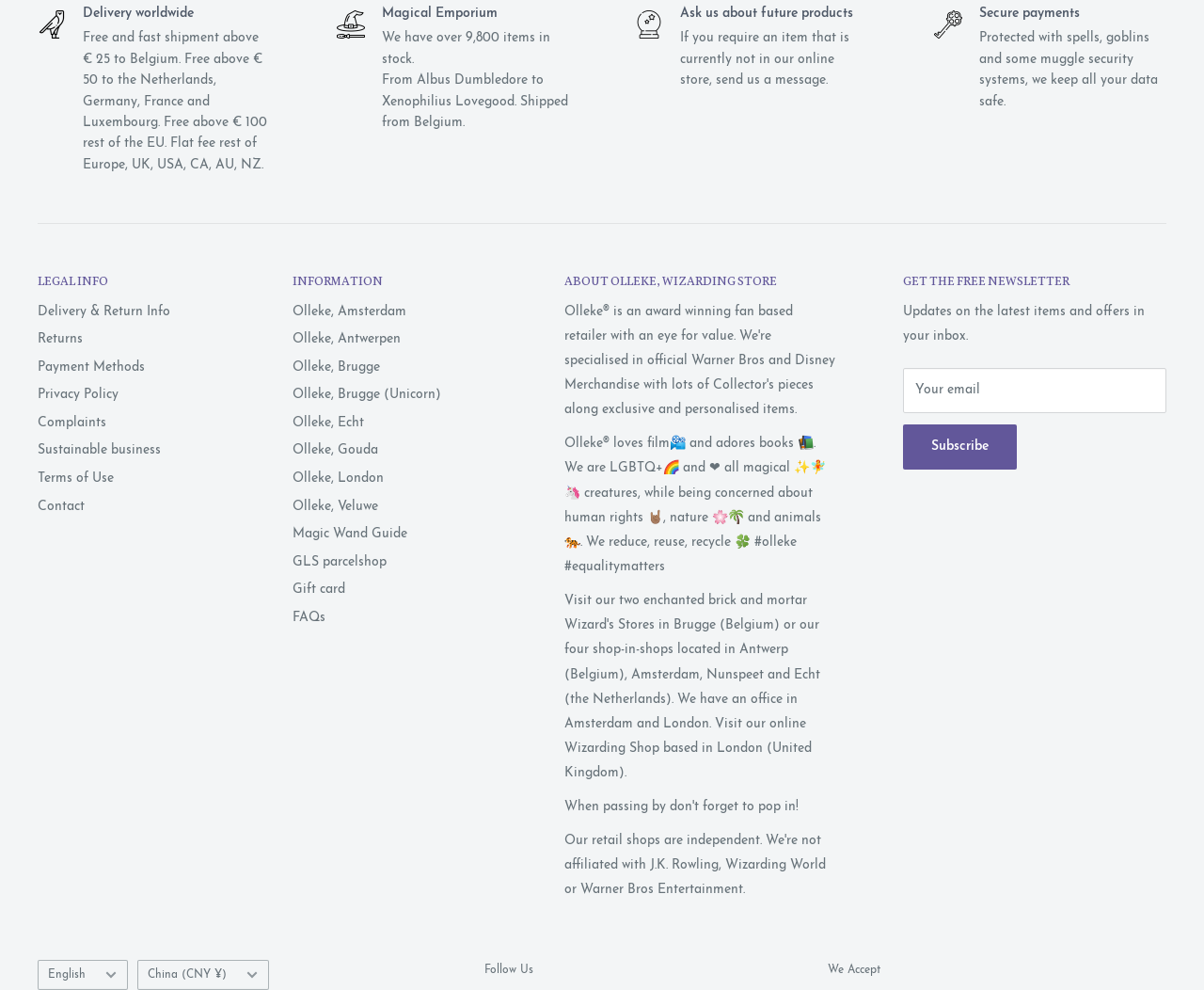Identify the coordinates of the bounding box for the element described below: "Delivery & Return Info". Return the coordinates as four float numbers between 0 and 1: [left, top, right, bottom].

[0.031, 0.301, 0.189, 0.329]